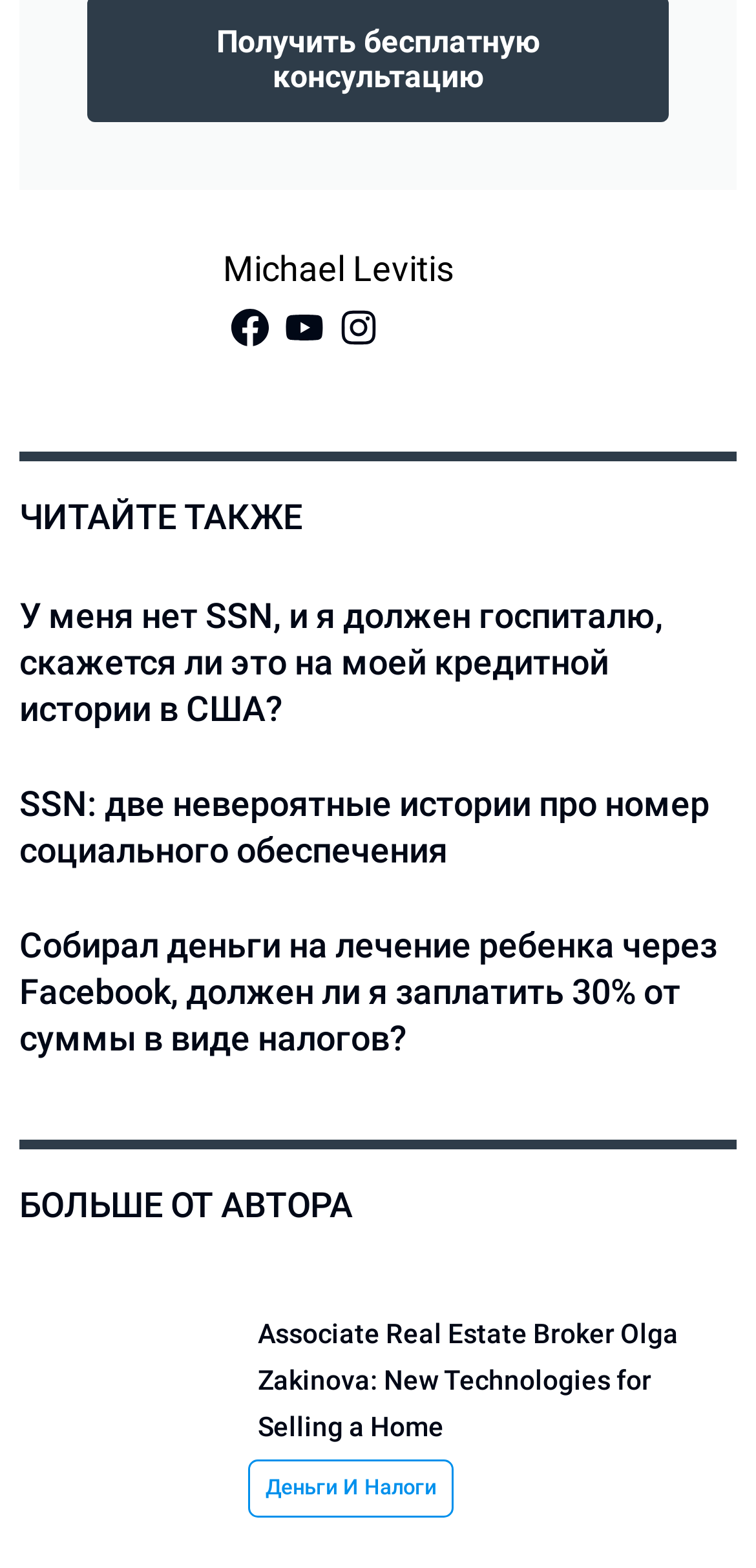Determine the coordinates of the bounding box that should be clicked to complete the instruction: "Explore more articles by the author". The coordinates should be represented by four float numbers between 0 and 1: [left, top, right, bottom].

[0.026, 0.755, 0.467, 0.781]